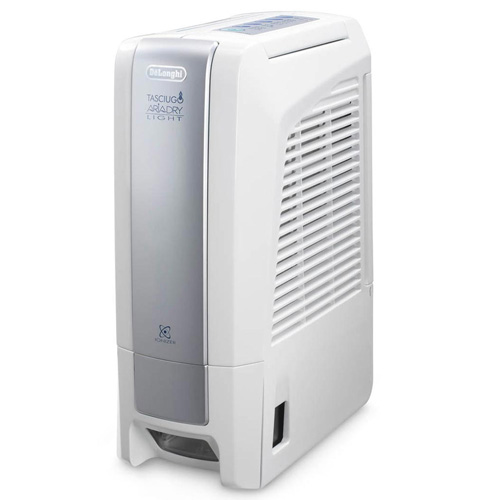List and describe all the prominent features within the image.

This image depicts the Delonghi DNC65 dehumidifier, part of the Tasciugo Ariadry Light series. The appliance features a sleek, modern design with a predominantly white body and silver accents, enhancing its aesthetic appeal for home use. It is designed to manage humidity effectively, making it ideal for maintaining a healthy indoor environment. The device boasts a compact shape that allows for easy placement in various spaces, optimizing its functionality while minimizing its footprint. Its user-friendly interface and efficient performance are key highlights, catering to those looking for a reliable solution to combat excess moisture.